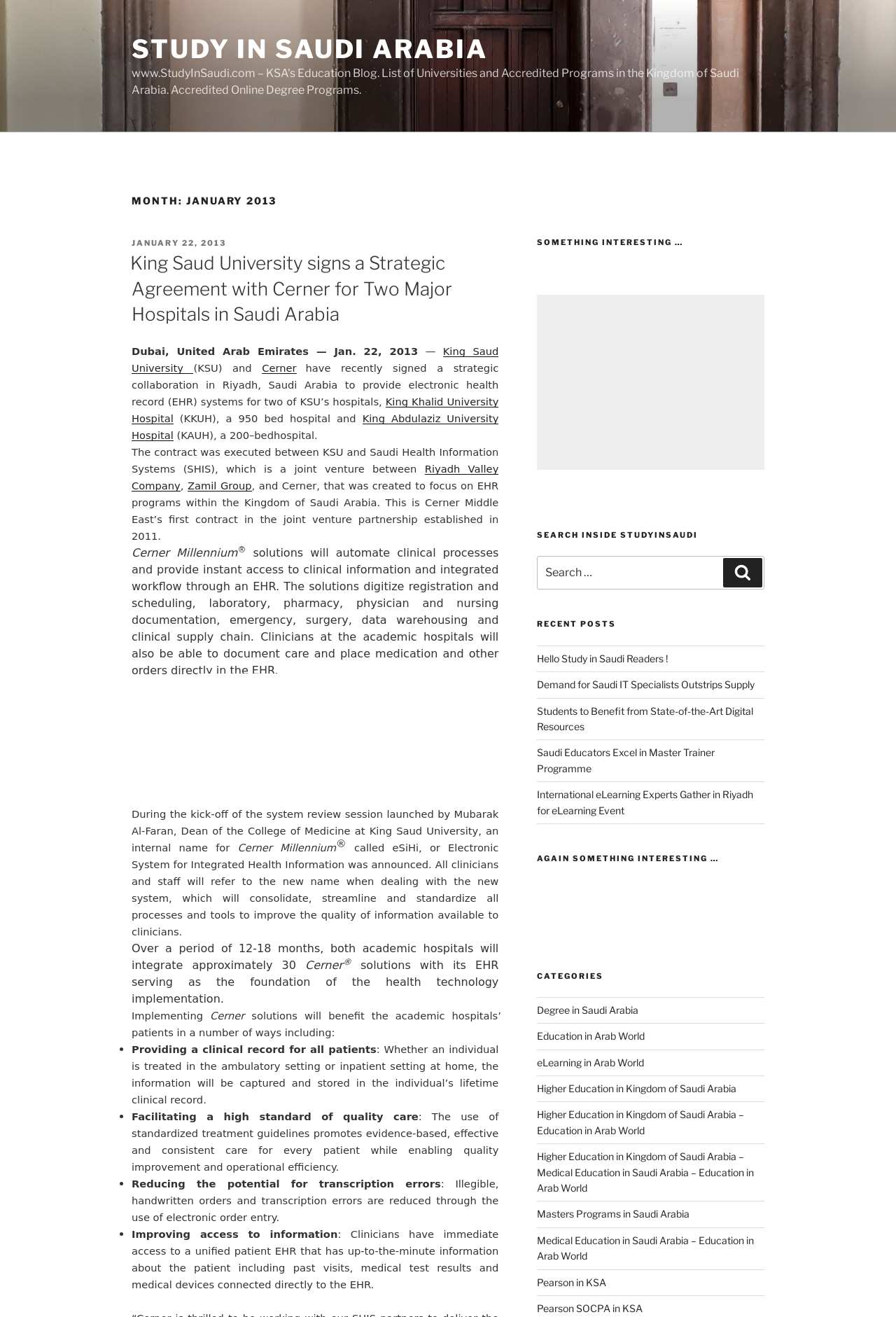Determine the bounding box coordinates of the clickable area required to perform the following instruction: "Click the 'Hello Study in Saudi Readers!' link". The coordinates should be represented as four float numbers between 0 and 1: [left, top, right, bottom].

[0.599, 0.495, 0.745, 0.504]